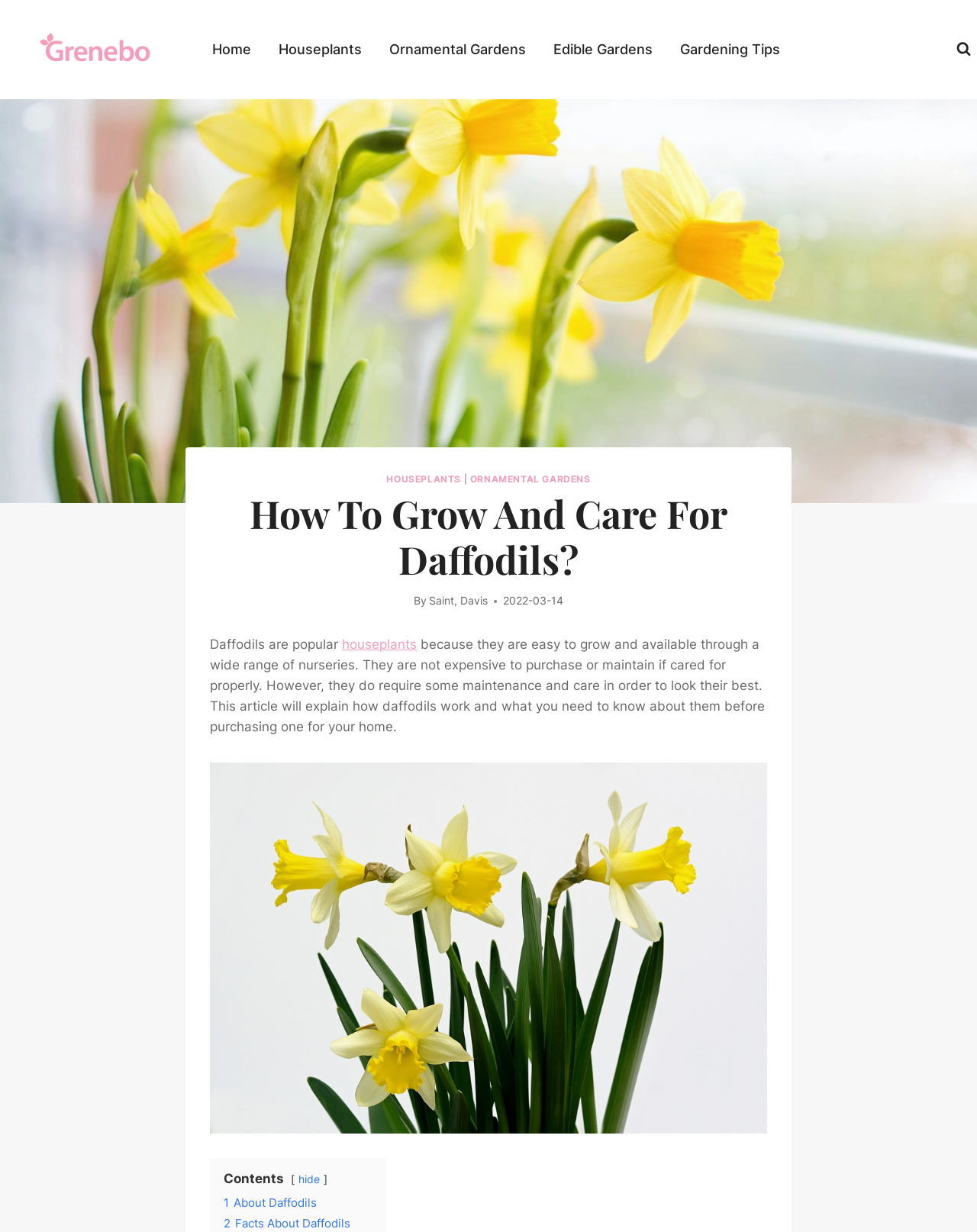Identify the bounding box coordinates for the region of the element that should be clicked to carry out the instruction: "learn about ornamental gardens". The bounding box coordinates should be four float numbers between 0 and 1, i.e., [left, top, right, bottom].

[0.481, 0.384, 0.604, 0.394]